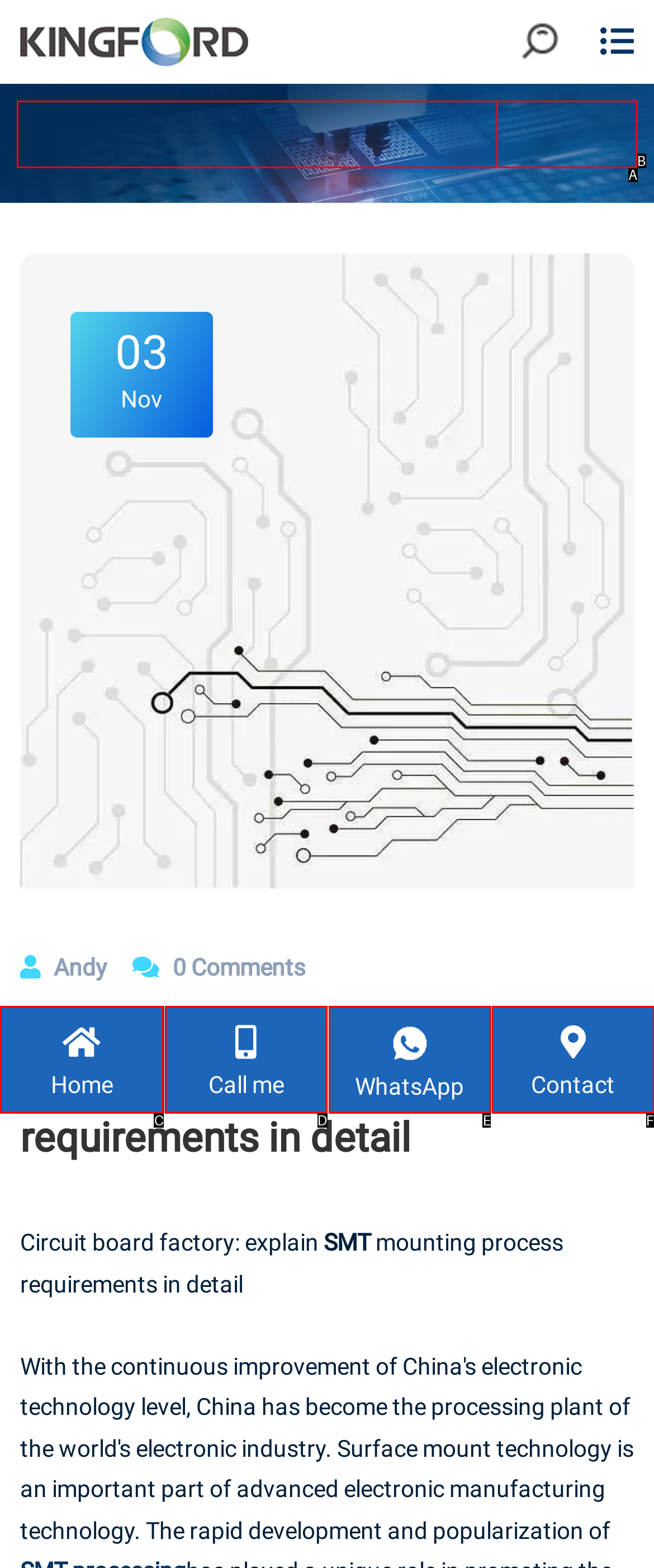Select the appropriate option that fits: WhatsApp
Reply with the letter of the correct choice.

E